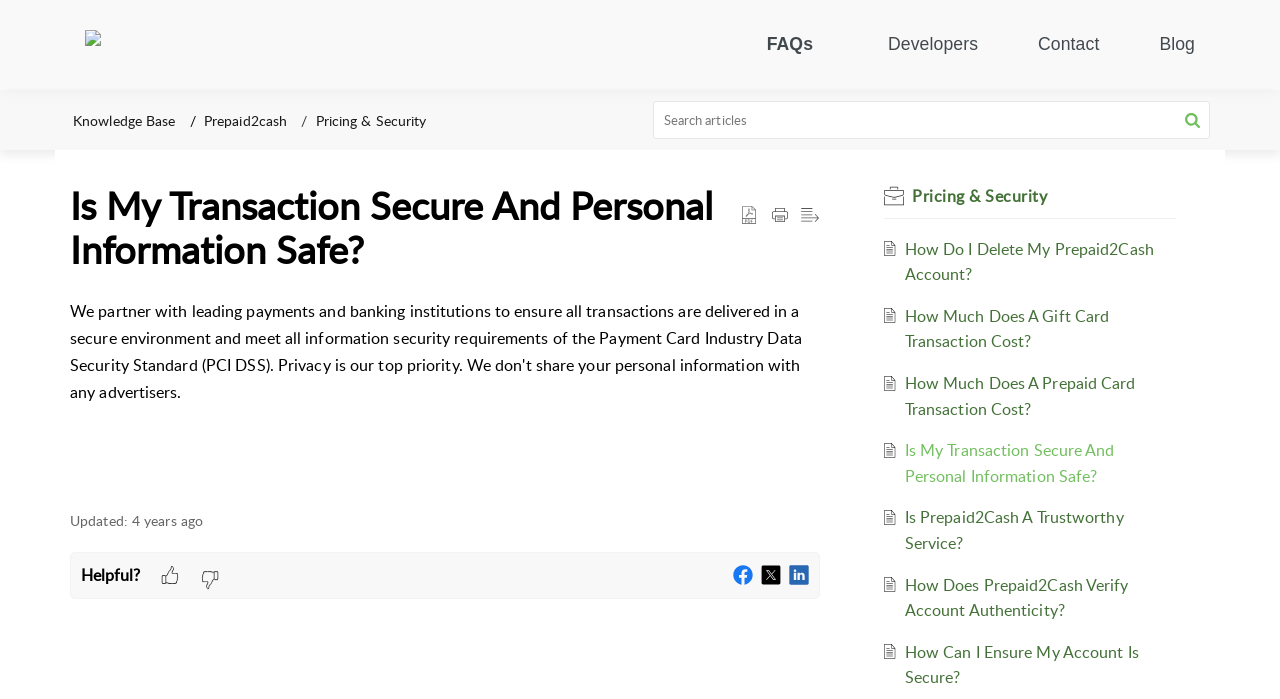Locate the bounding box coordinates of the area to click to fulfill this instruction: "Read the article 'Is My Transaction Secure And Personal Information Safe?'". The bounding box should be presented as four float numbers between 0 and 1, in the order [left, top, right, bottom].

[0.055, 0.263, 0.641, 0.857]